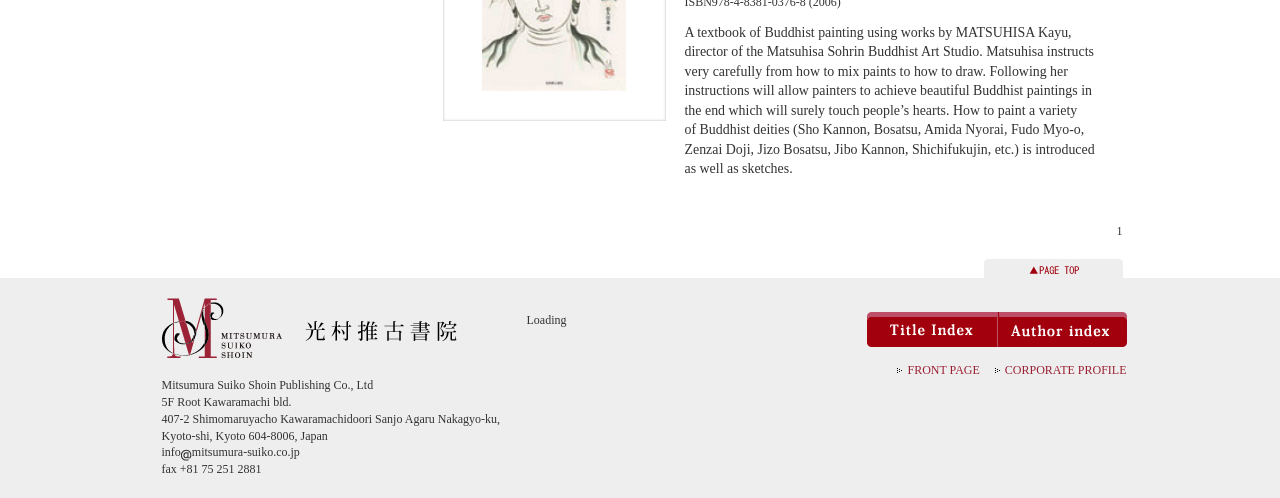Extract the bounding box coordinates of the UI element described by: "FRONT PAGE". The coordinates should include four float numbers ranging from 0 to 1, e.g., [left, top, right, bottom].

[0.701, 0.73, 0.765, 0.758]